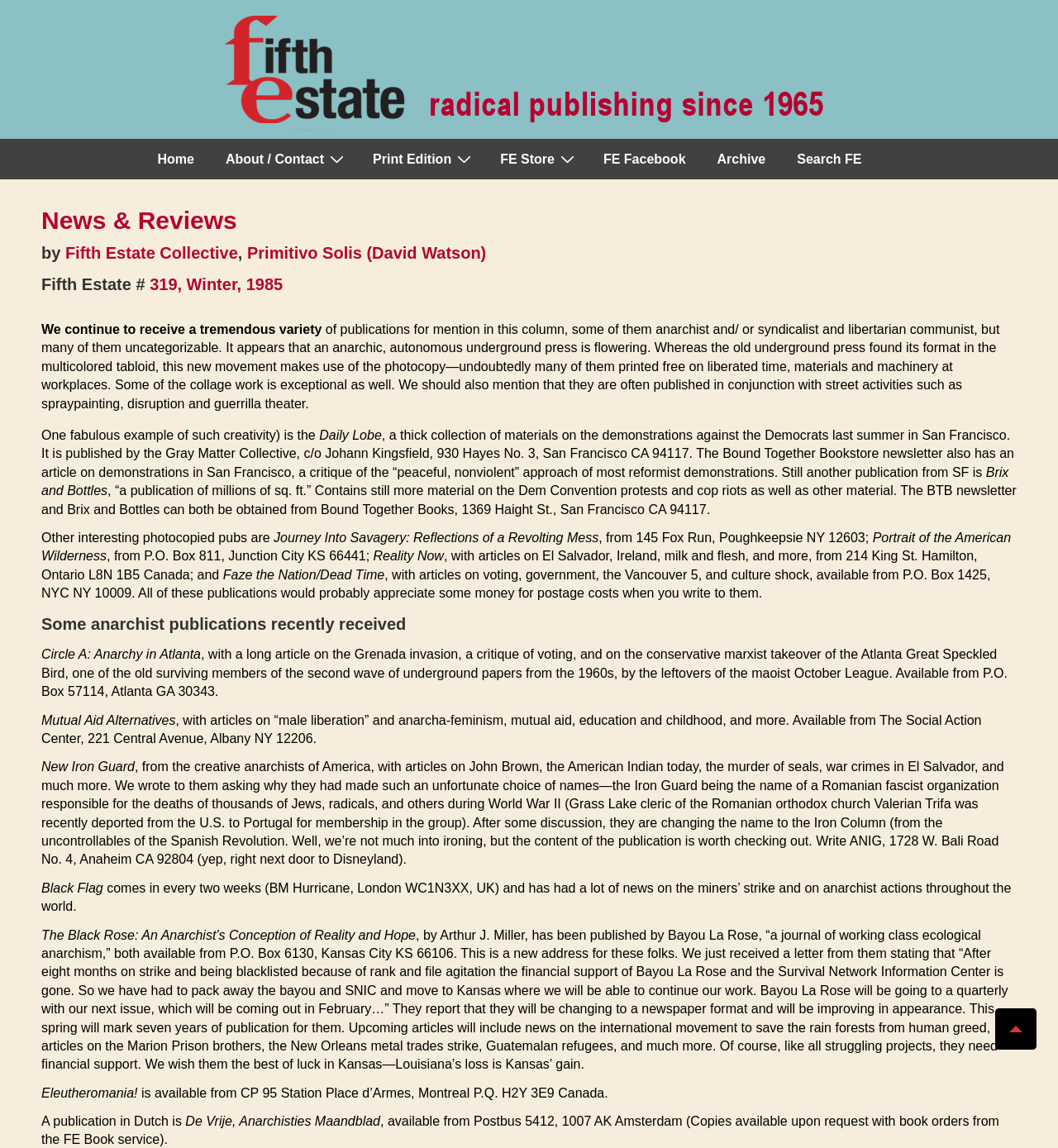Provide a thorough and detailed response to the question by examining the image: 
What is the topic of the article 'Circle A: Anarchy in Atlanta'?

The article 'Circle A: Anarchy in Atlanta' is described as having a long article on the Grenada invasion, among other topics. This information can be found in the text block starting with 'Circle A: Anarchy in Atlanta'.